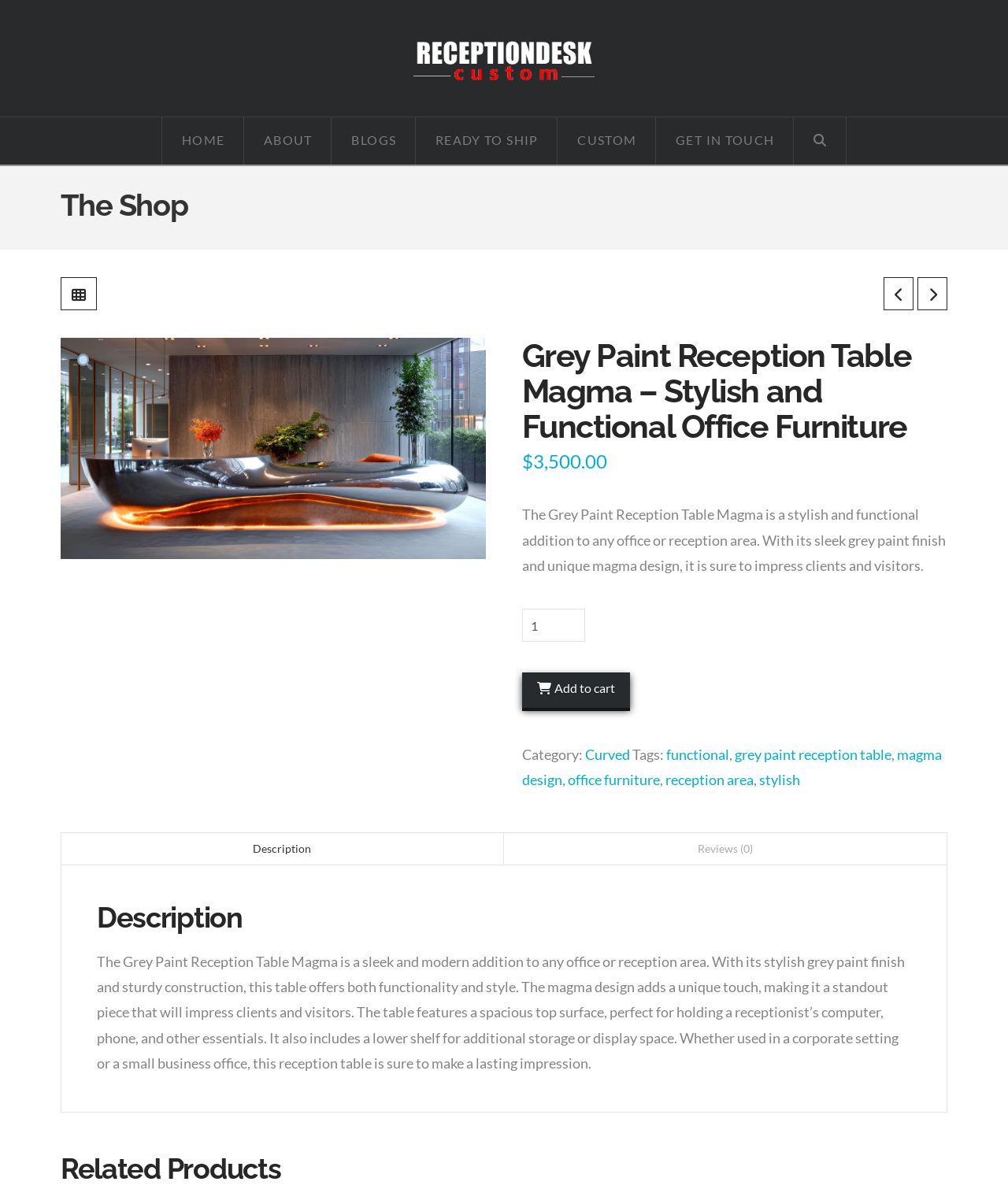Predict the bounding box of the UI element based on the description: "Reviews (0)". The coordinates should be four float numbers between 0 and 1, formatted as [left, top, right, bottom].

[0.5, 0.701, 0.939, 0.727]